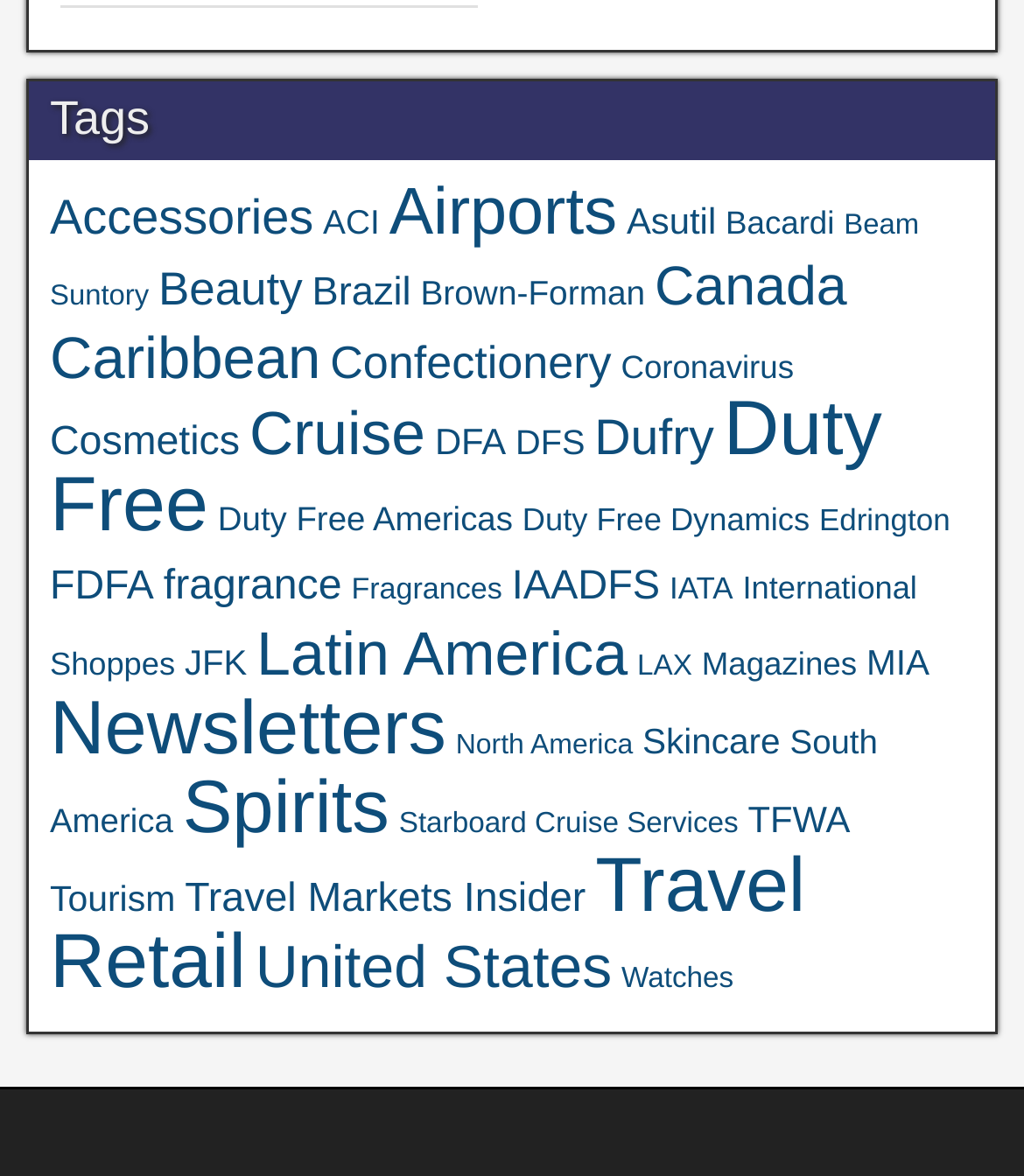Determine the bounding box coordinates of the clickable element to complete this instruction: "Learn about Travel Retail". Provide the coordinates in the format of four float numbers between 0 and 1, [left, top, right, bottom].

[0.049, 0.714, 0.787, 0.85]